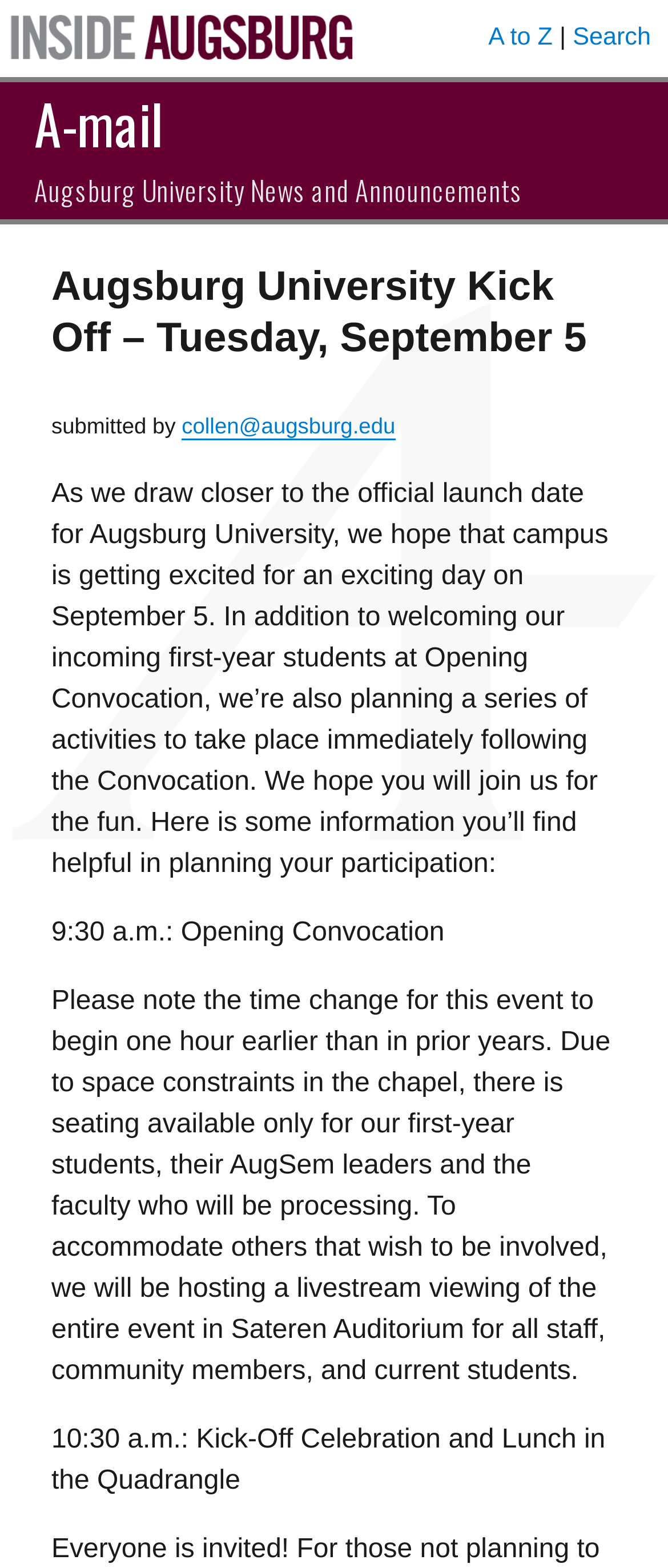Bounding box coordinates should be in the format (top-left x, top-left y, bottom-right x, bottom-right y) and all values should be floating point numbers between 0 and 1. Determine the bounding box coordinate for the UI element described as: A to Z

[0.731, 0.015, 0.827, 0.032]